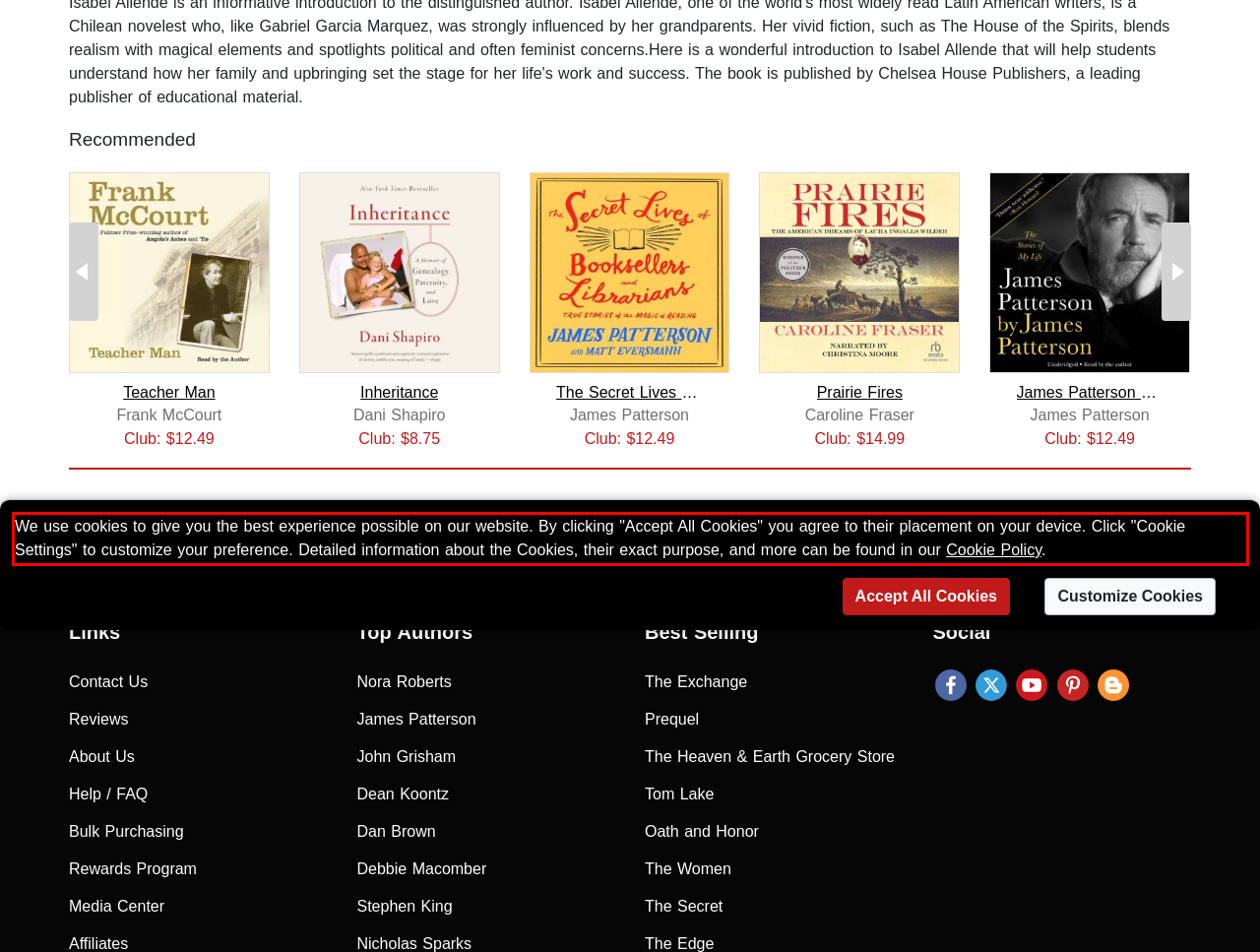Locate the red bounding box in the provided webpage screenshot and use OCR to determine the text content inside it.

We use cookies to give you the best experience possible on our website. By clicking "Accept All Cookies" you agree to their placement on your device. Click "Cookie Settings" to customize your preference. Detailed information about the Cookies, their exact purpose, and more can be found in our Cookie Policy.